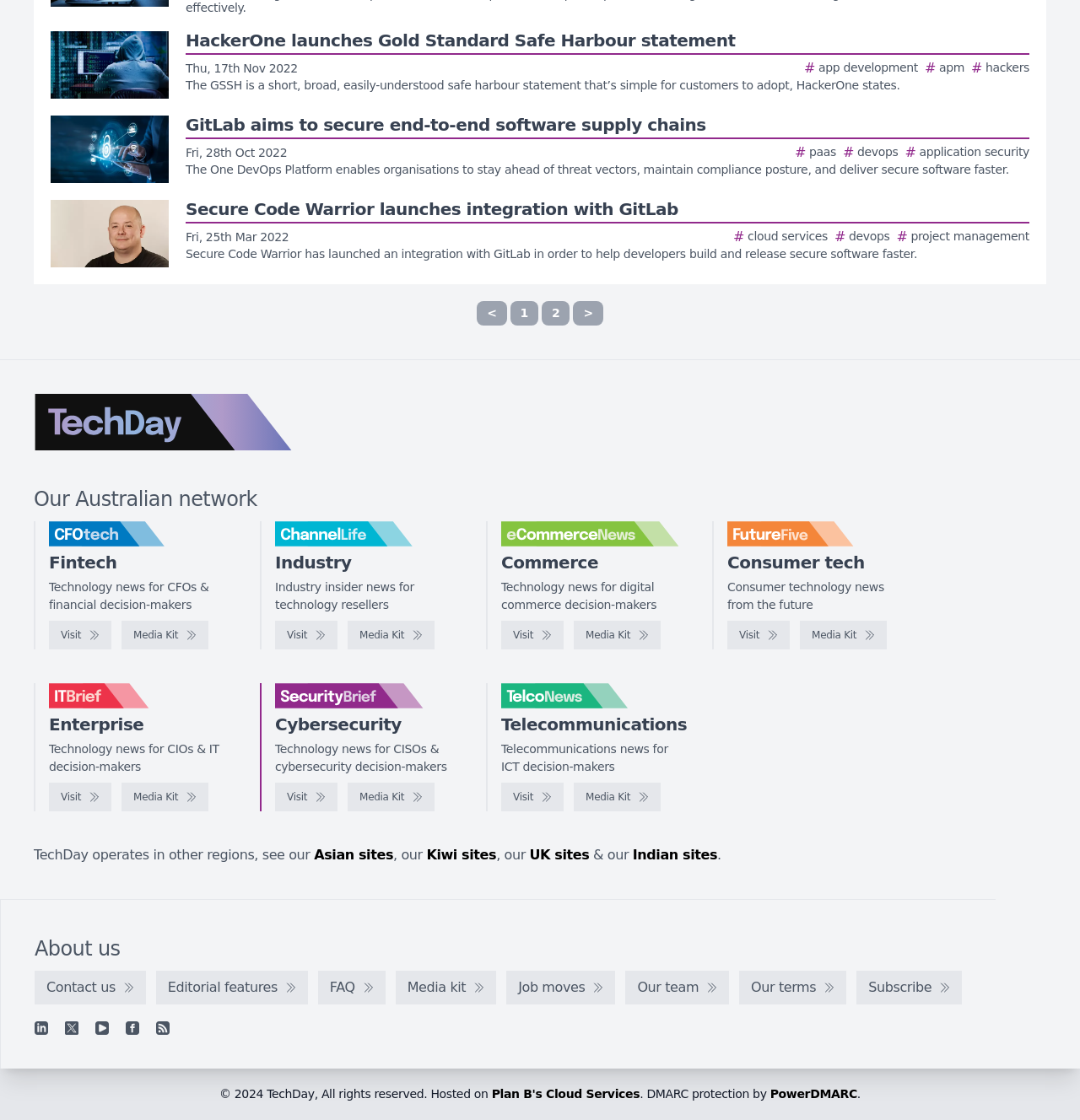What is the topic of the story with the image?
Please provide a single word or phrase as the answer based on the screenshot.

app development